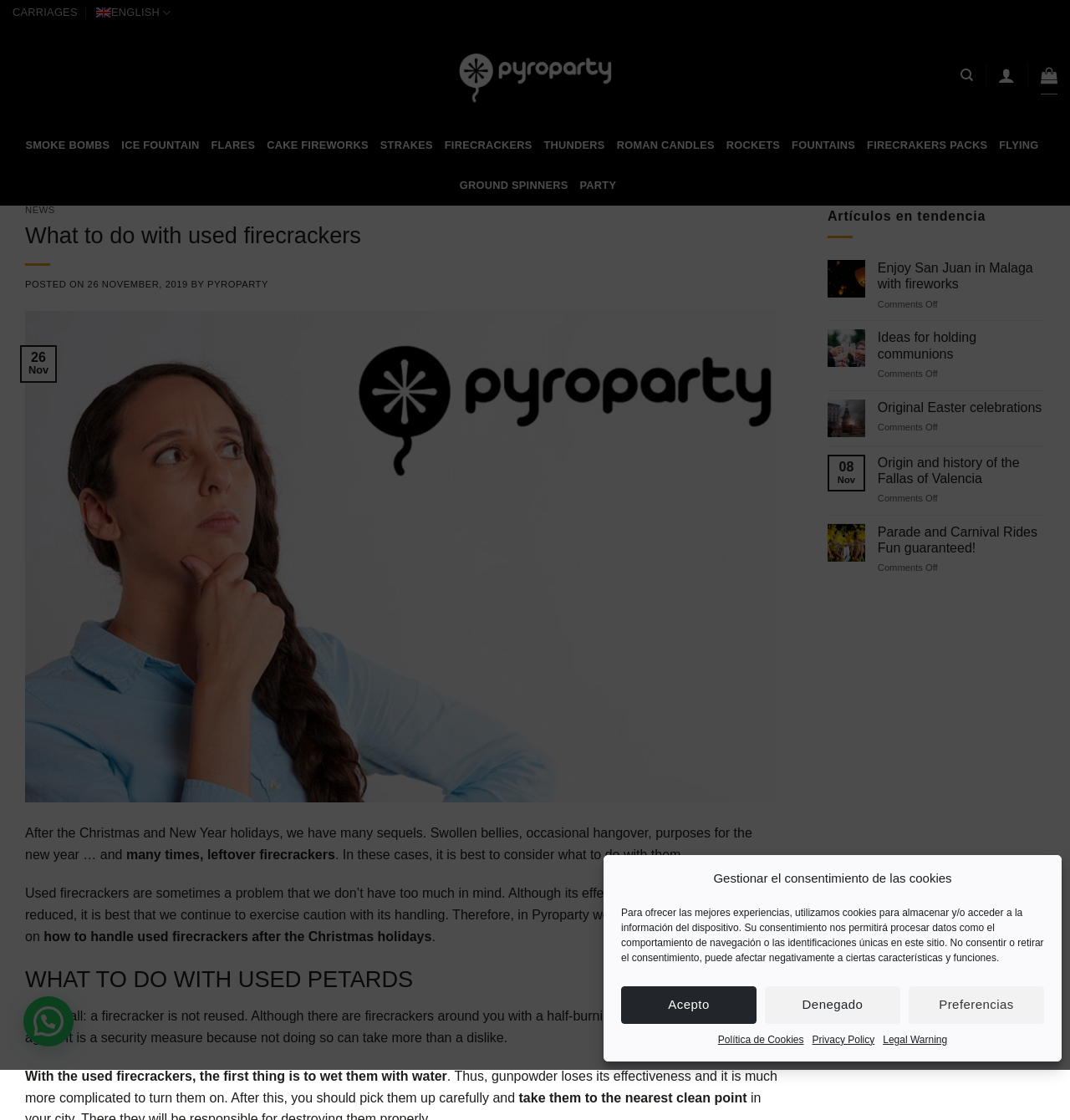What is the purpose of the 'Search' link?
Based on the image, provide your answer in one word or phrase.

Search the website